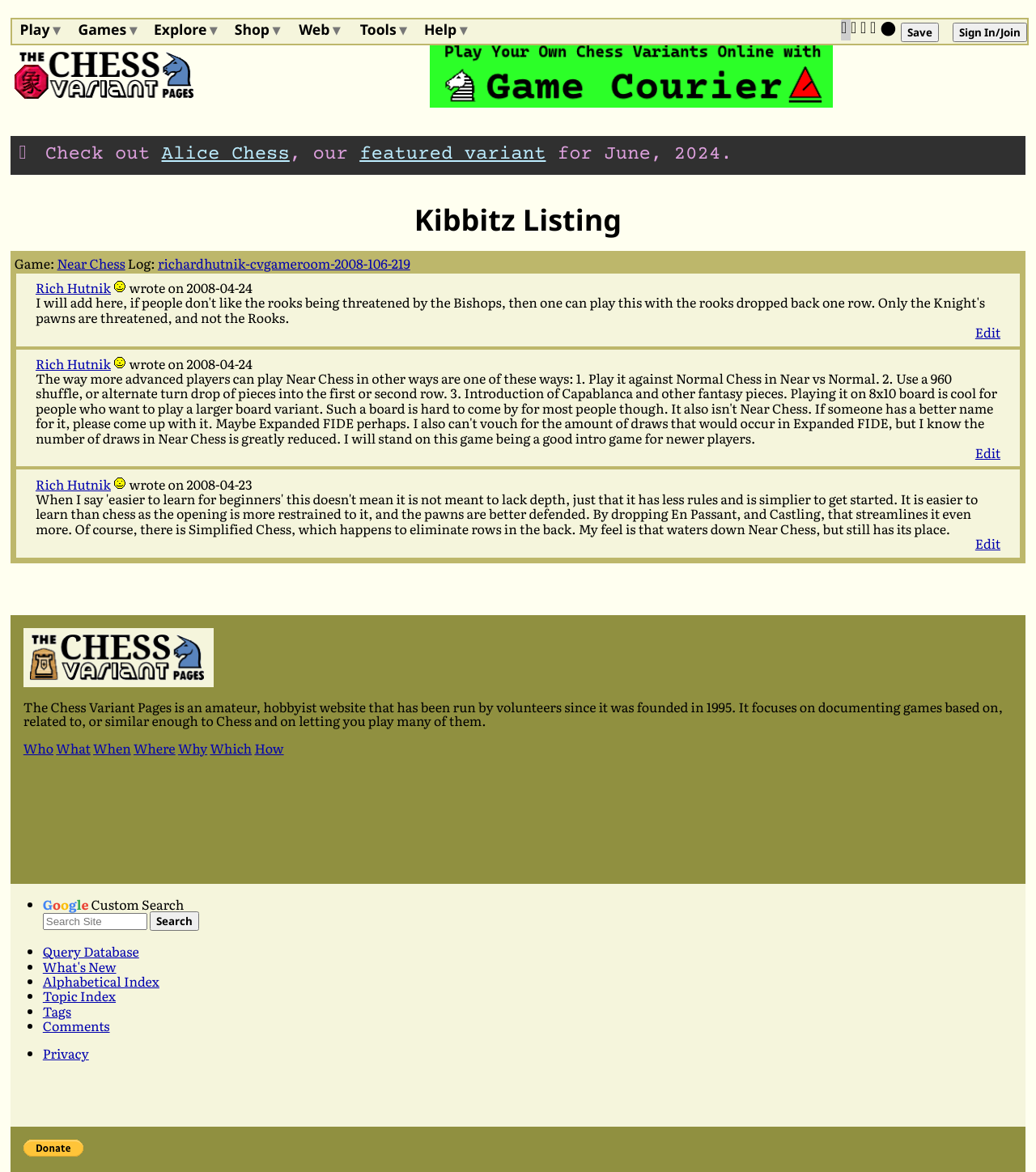Create a detailed summary of all the visual and textual information on the webpage.

The webpage is titled "Game Courier -- Comment Listing" and appears to be a forum or discussion board related to chess variants. At the top of the page, there is a menu bar with six menu items: "Play", "Games", "Explore", "Shop", "Web", and "Tools", each with a dropdown menu. To the right of the menu bar, there is a "Sign In/Join" button and a listbox with five options, including "💻", "🖨️", "🌞", "🌙", and "🌑".

Below the menu bar, there is a prominent image with the text "The Chess Variant Pages" and a link to "Play Your Own Chess Variants on Game Courier". 

The main content of the page is a list of comments or posts, each with a header section containing the game name, log information, and a link to the poster's profile. The posts are organized in a table layout, with each post spanning the full width of the page. Each post has a footer section with an "Edit" link.

The posts themselves contain text written by users, including Rich Hutnik, who has multiple posts on the page. The text includes comments and discussions about chess variants, with links to specific games and profiles. There are also timestamps indicating when each post was made.

At the bottom of the page, there is a section of text describing the Chess Variant Pages website, including its history and purpose. There are also links to additional information, including "Who", "What", "When", "Where", "Why", "Which", and "How".